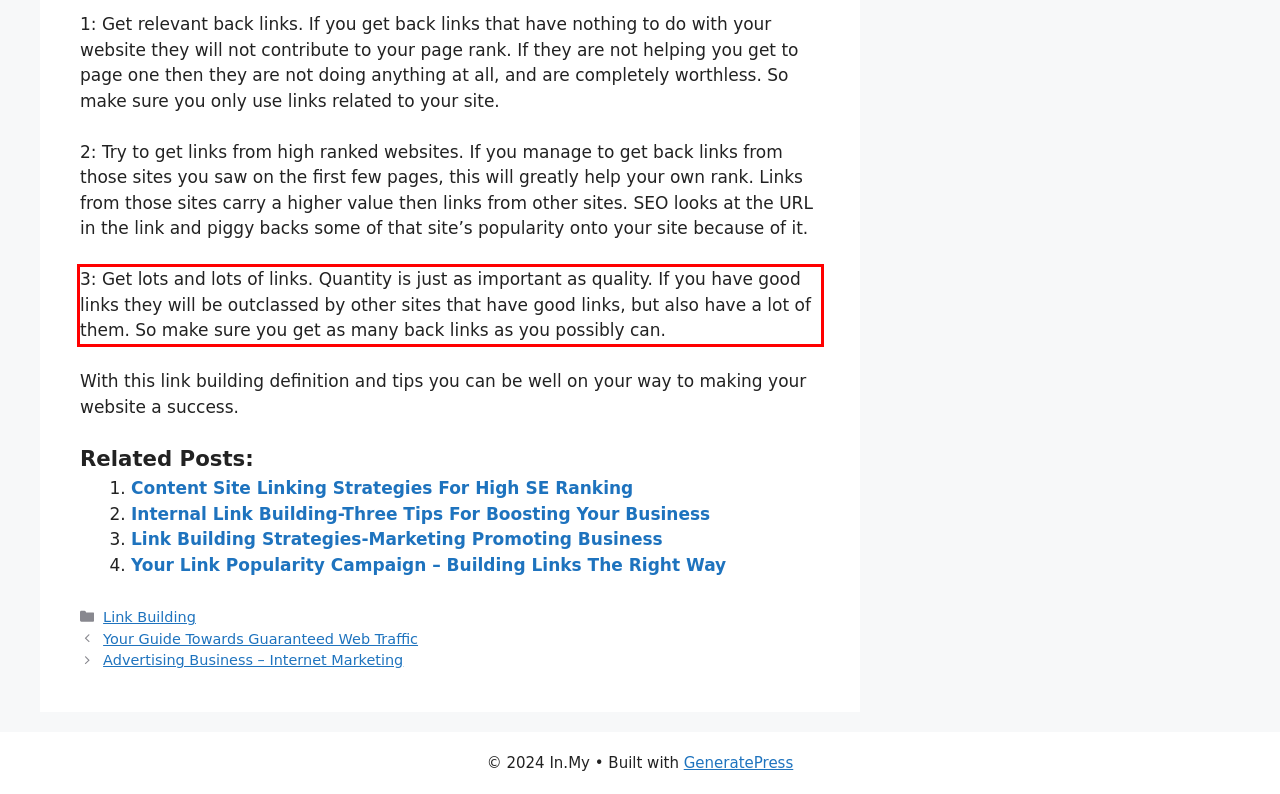Examine the webpage screenshot and use OCR to recognize and output the text within the red bounding box.

3: Get lots and lots of links. Quantity is just as important as quality. If you have good links they will be outclassed by other sites that have good links, but also have a lot of them. So make sure you get as many back links as you possibly can.